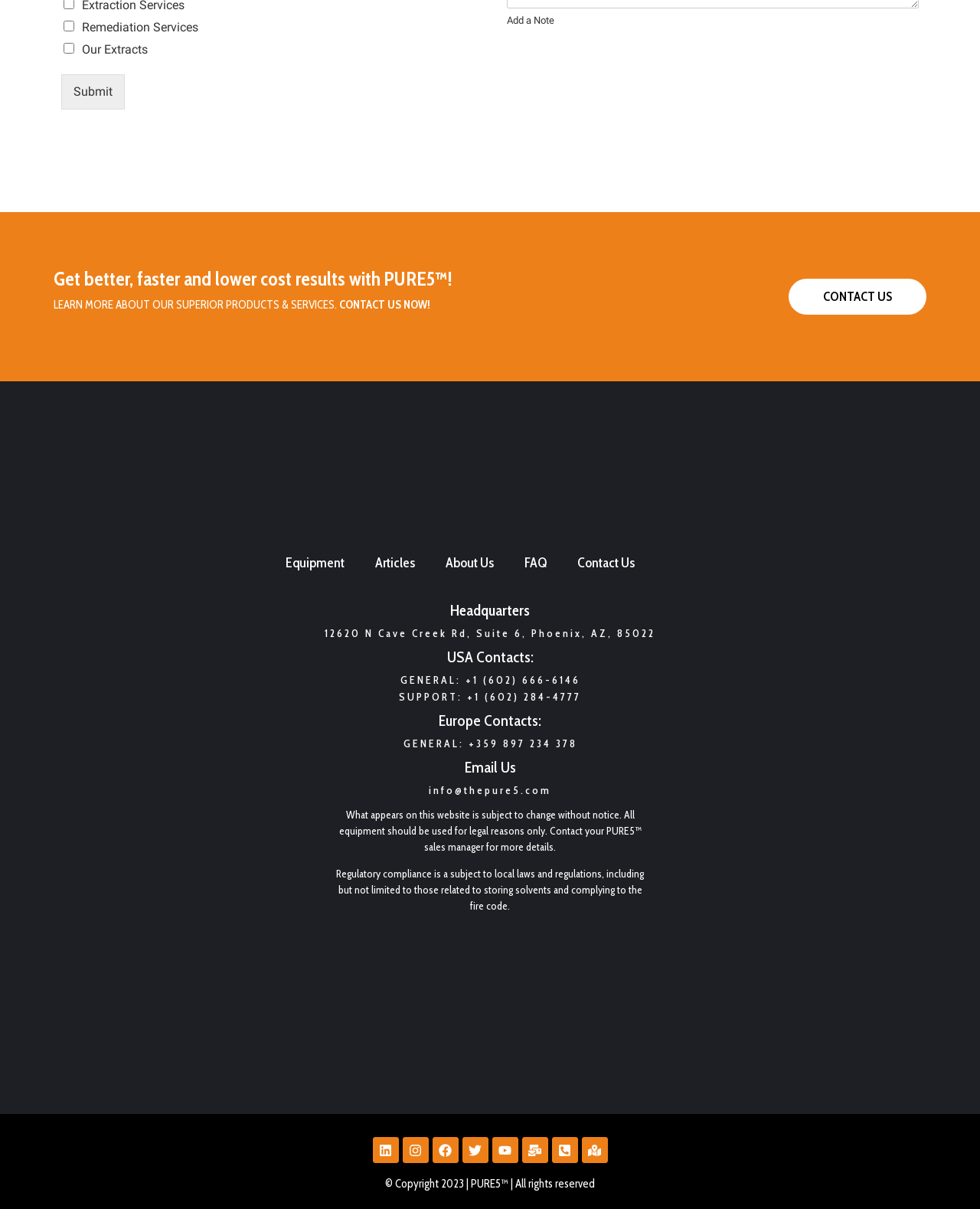Please mark the bounding box coordinates of the area that should be clicked to carry out the instruction: "Contact Us".

[0.805, 0.23, 0.945, 0.26]